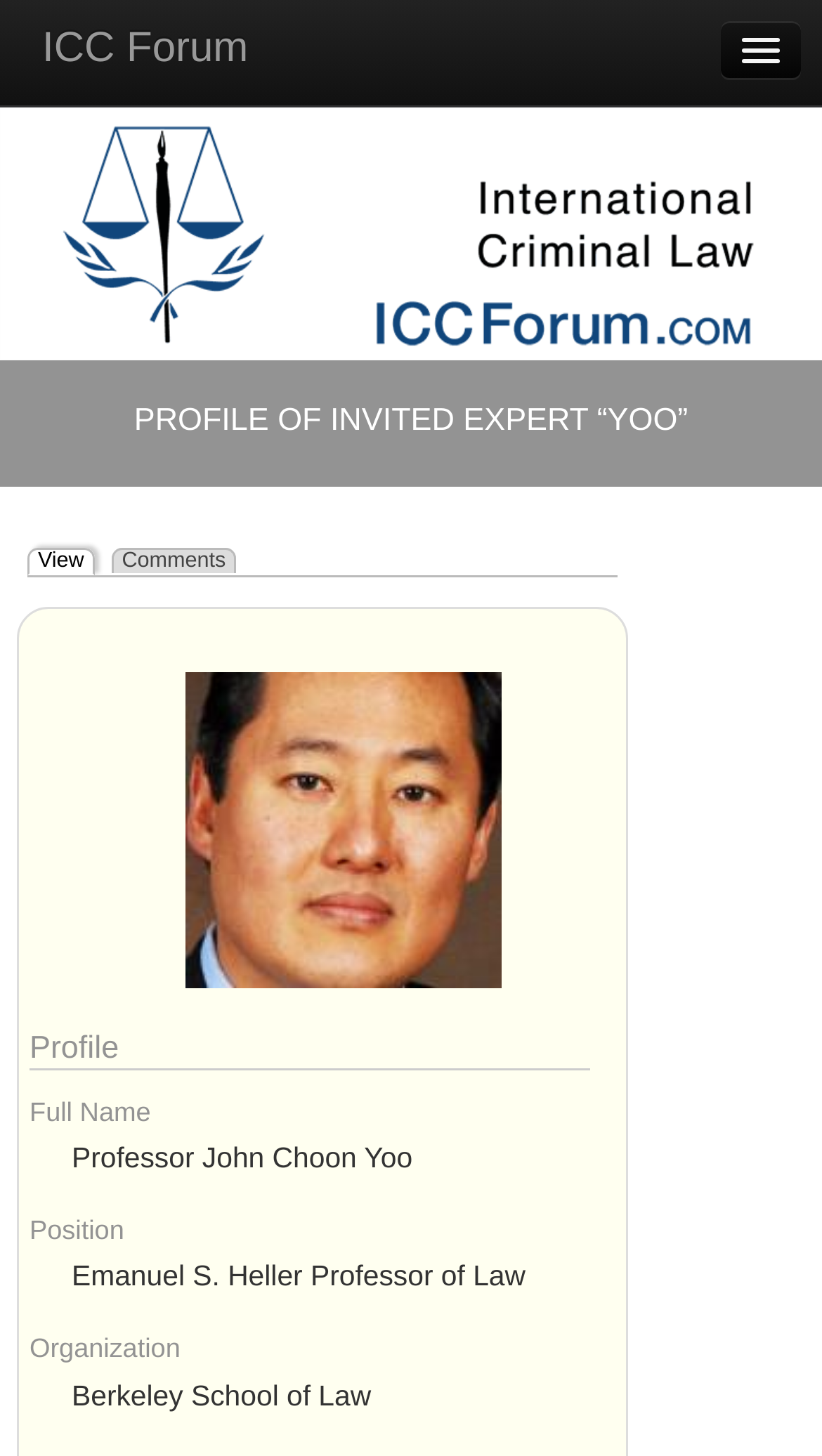Give a one-word or short phrase answer to the question: 
What is the position of Professor John Choon Yoo?

Emanuel S. Heller Professor of Law